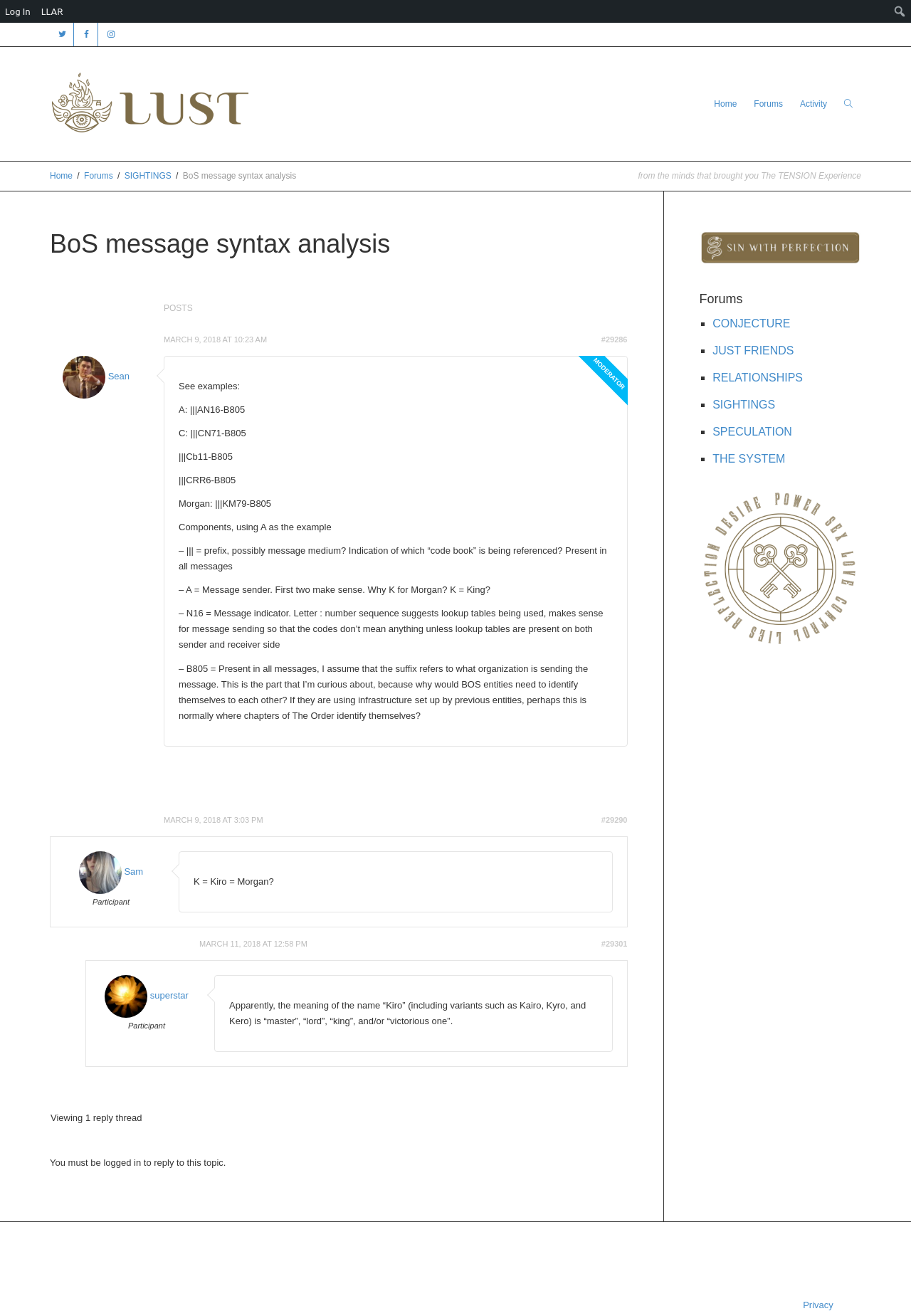Bounding box coordinates must be specified in the format (top-left x, top-left y, bottom-right x, bottom-right y). All values should be floating point numbers between 0 and 1. What are the bounding box coordinates of the UI element described as: parent_node: Search name="s"

[0.977, 0.002, 0.998, 0.015]